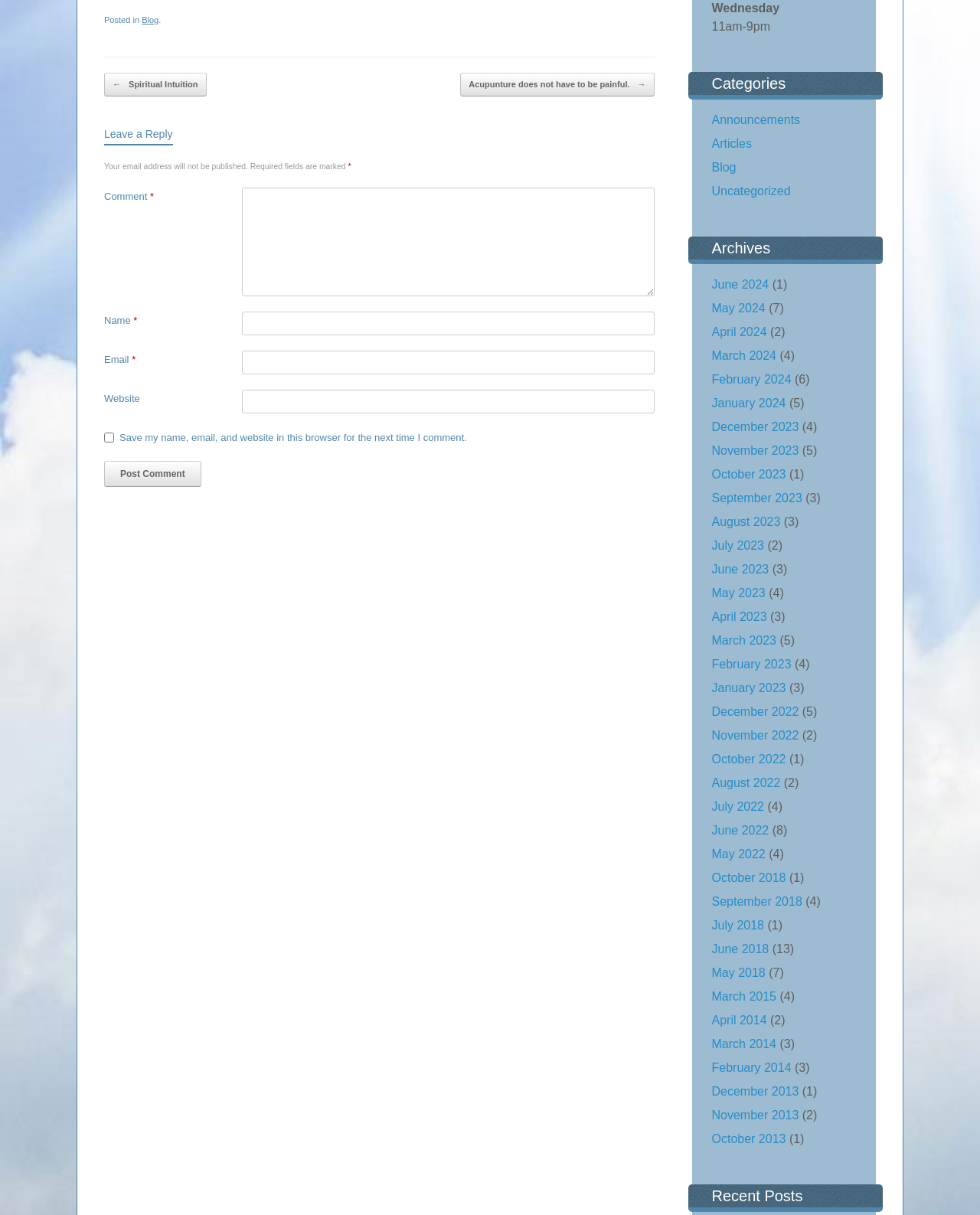Identify the bounding box coordinates of the element to click to follow this instruction: 'Check the archives for June 2024'. Ensure the coordinates are four float values between 0 and 1, provided as [left, top, right, bottom].

[0.726, 0.229, 0.785, 0.239]